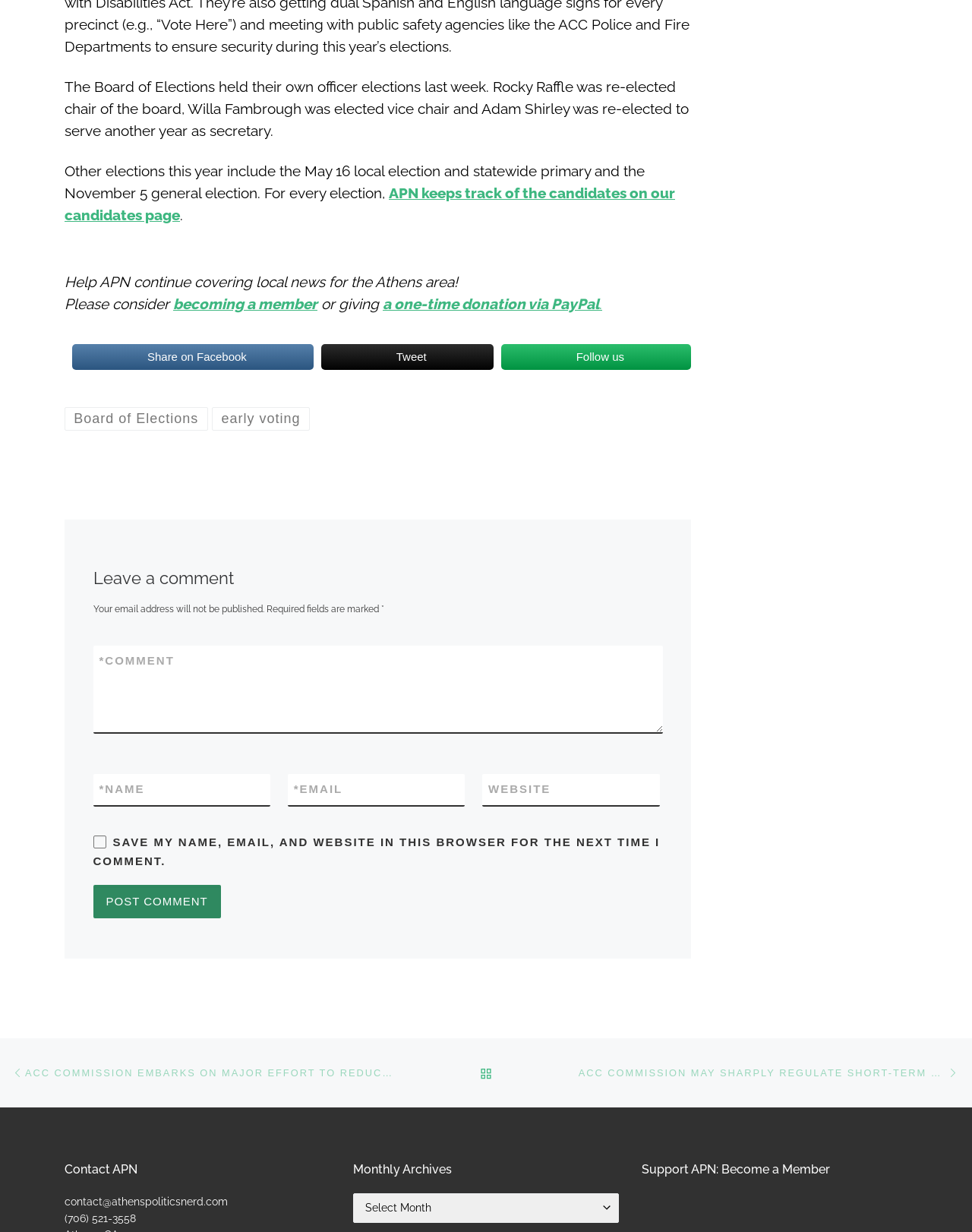Predict the bounding box coordinates of the UI element that matches this description: "early voting". The coordinates should be in the format [left, top, right, bottom] with each value between 0 and 1.

[0.218, 0.33, 0.319, 0.35]